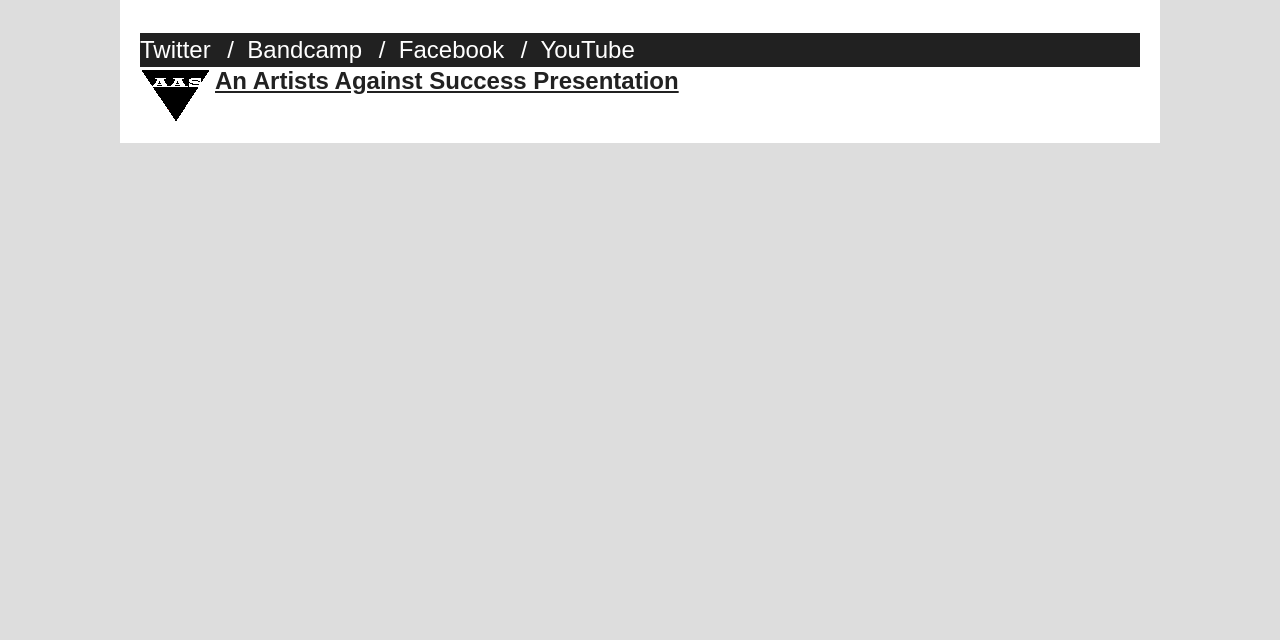Give the bounding box coordinates for the element described by: "Products".

None